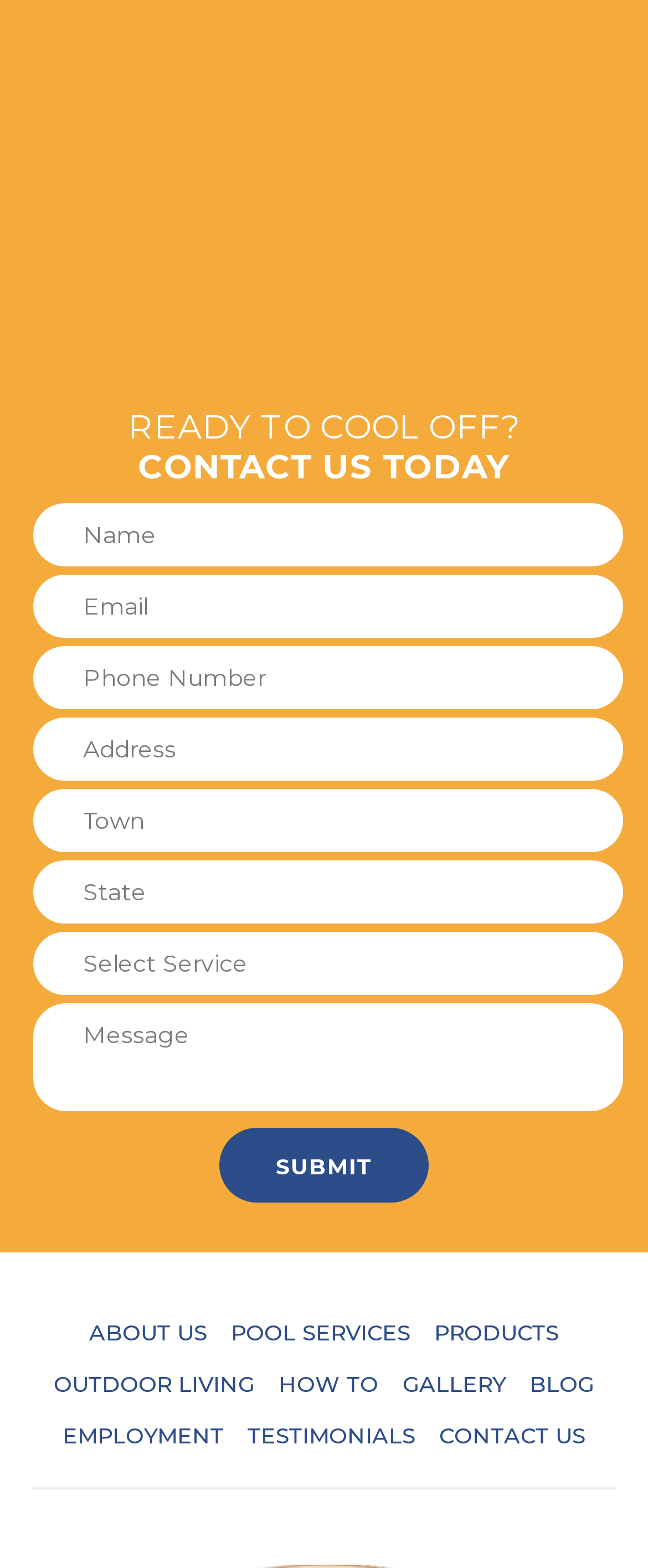Use the details in the image to answer the question thoroughly: 
What is the label of the button below the contact form?

The button below the contact form has a label 'Submit', which indicates that it is used to submit the form data to the server.